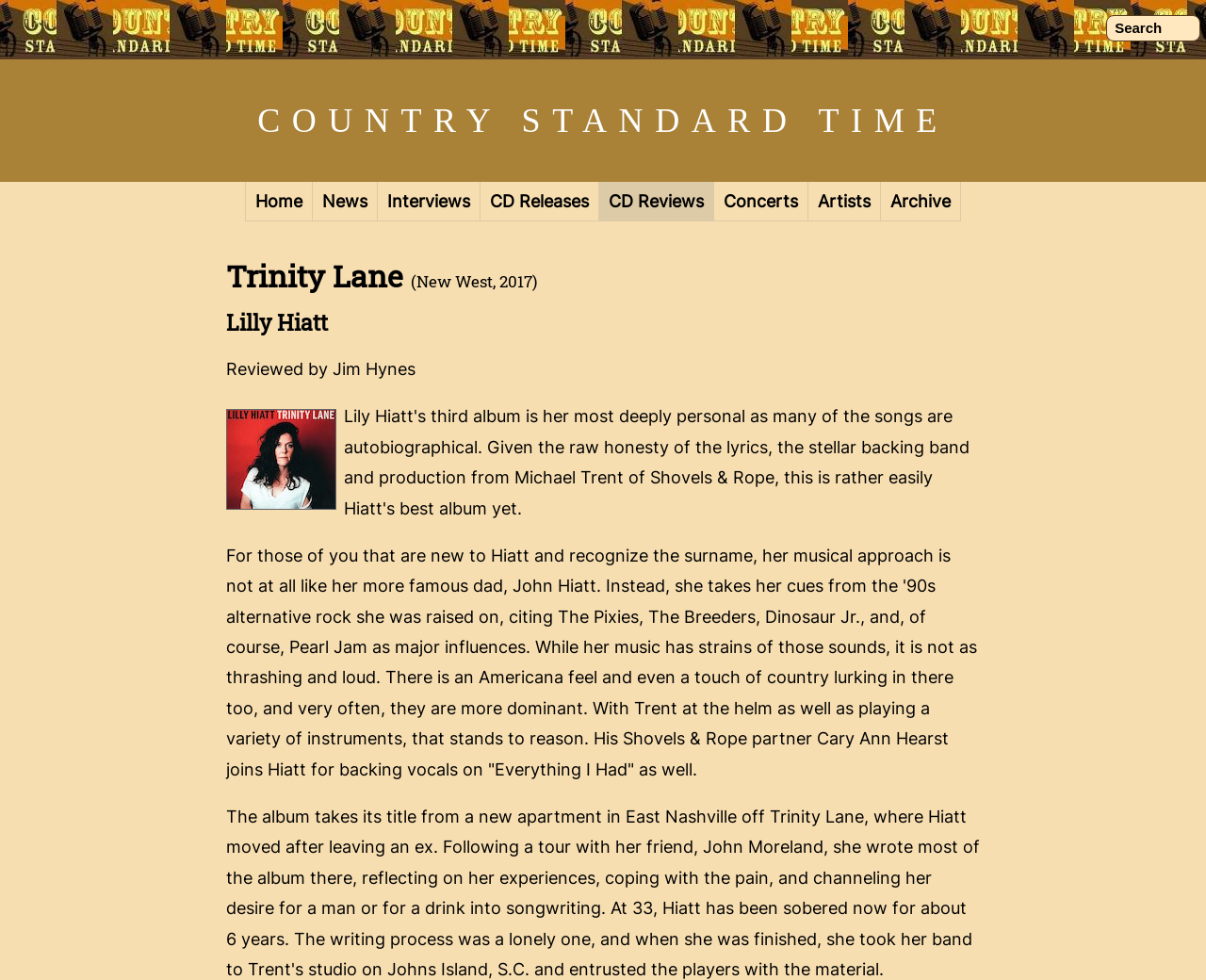Who provides backing vocals on the song 'Everything I Had'?
Give a detailed and exhaustive answer to the question.

The text states that Cary Ann Hearst, partner of Trent in Shovels & Rope, joins Lilly Hiatt for backing vocals on the song 'Everything I Had'.